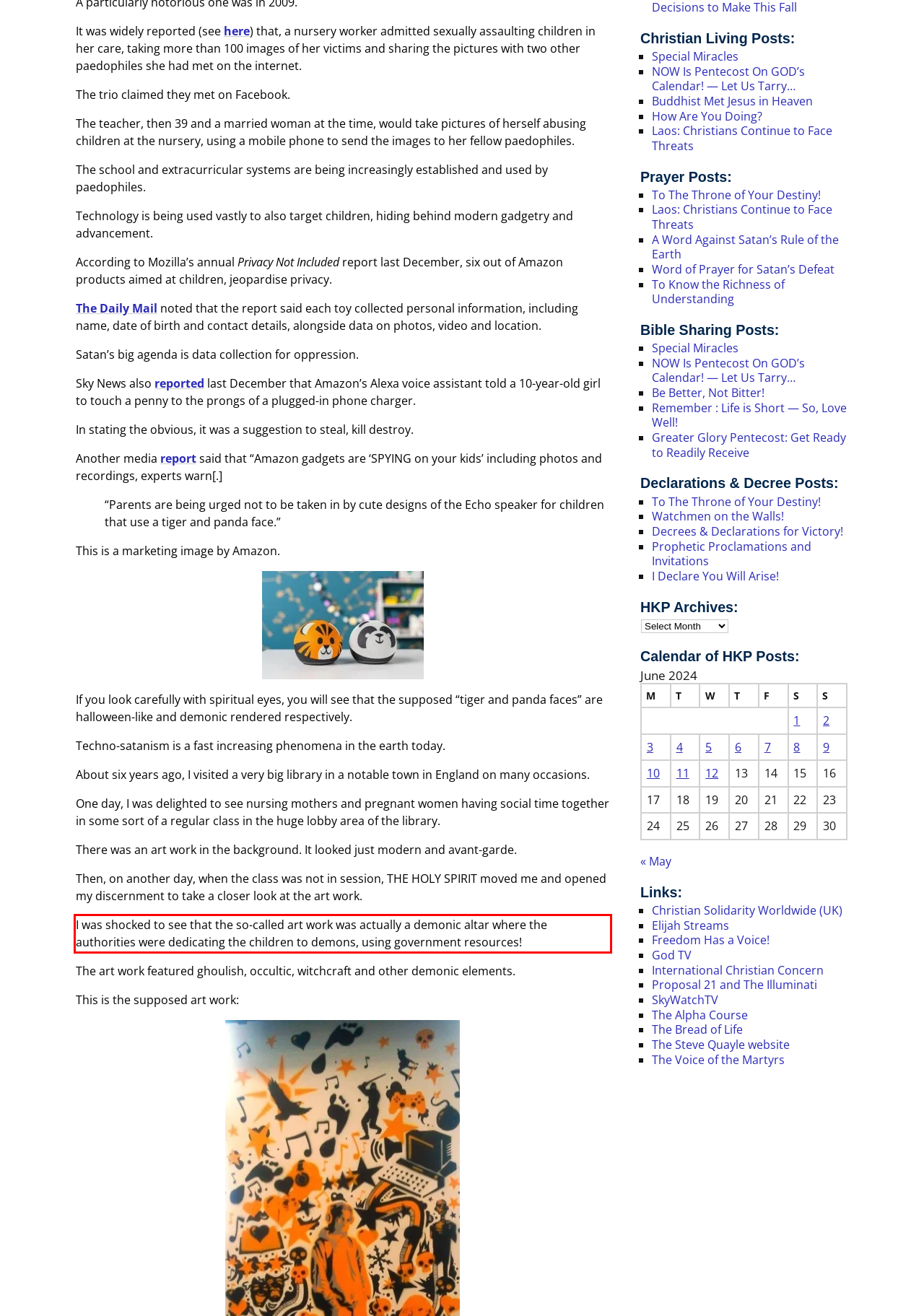Please recognize and transcribe the text located inside the red bounding box in the webpage image.

I was shocked to see that the so-called art work was actually a demonic altar where the authorities were dedicating the children to demons, using government resources!